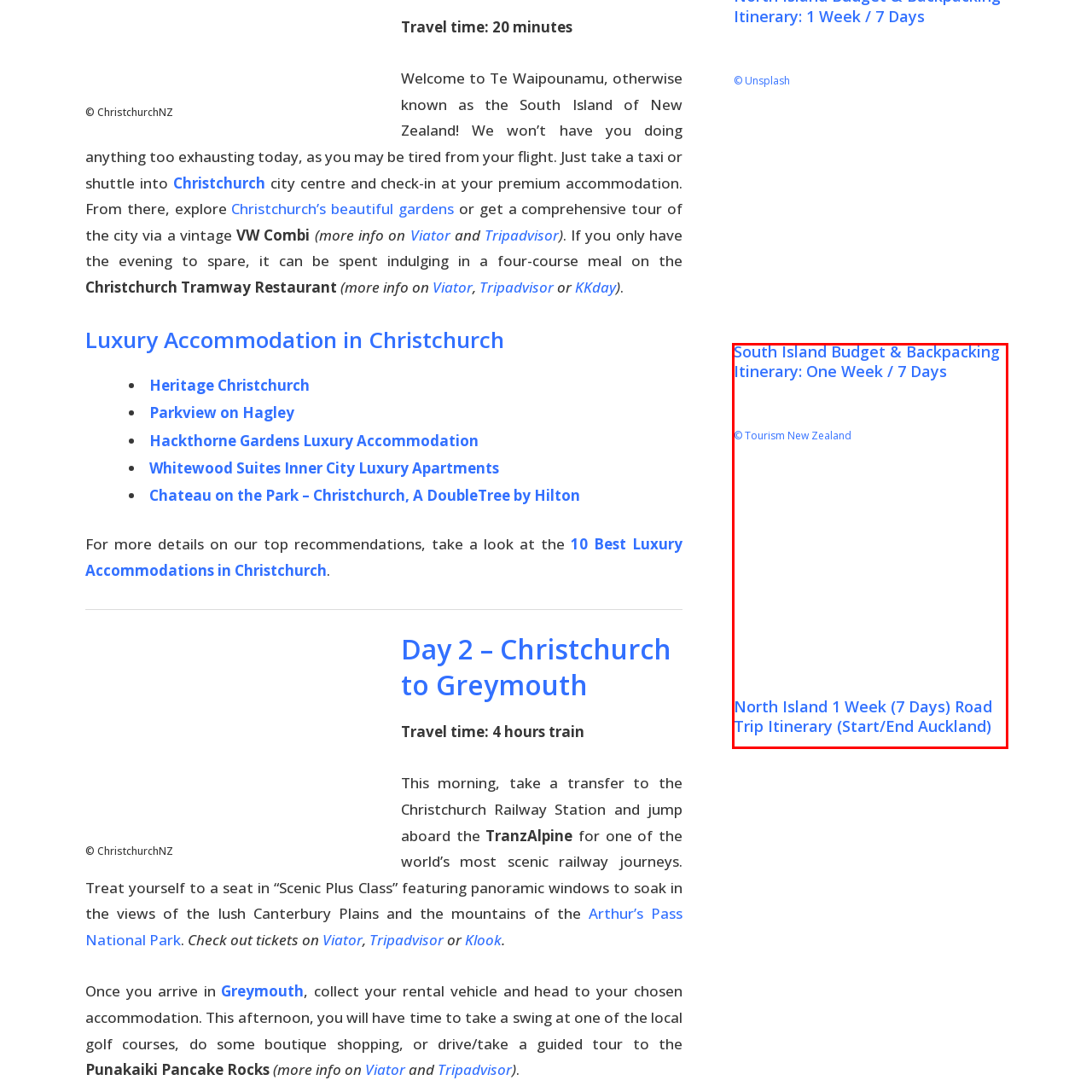Explain what is happening in the image inside the red outline in great detail.

The image features text that outlines travel itineraries for exploring the South and North Islands of New Zealand. The title prominently states "South Island Budget & Backpacking Itinerary: One Week / 7 Days," indicating a travel plan aimed at budget-friendly experiences for backpackers. Below this, there's a copyright notice attributed to "© Tourism New Zealand."

In the lower portion, there is a heading for the "North Island 1 Week (7 Days) Road Trip Itinerary (Start/End Auckland)," suggesting organized travel recommendations for visitors keen on exploring the North Island's diverse attractions. The overall design employs a clean layout with blue font against a lighter background, making it easy to read and visually appealing, ideal for travel enthusiasts planning their adventure in New Zealand.